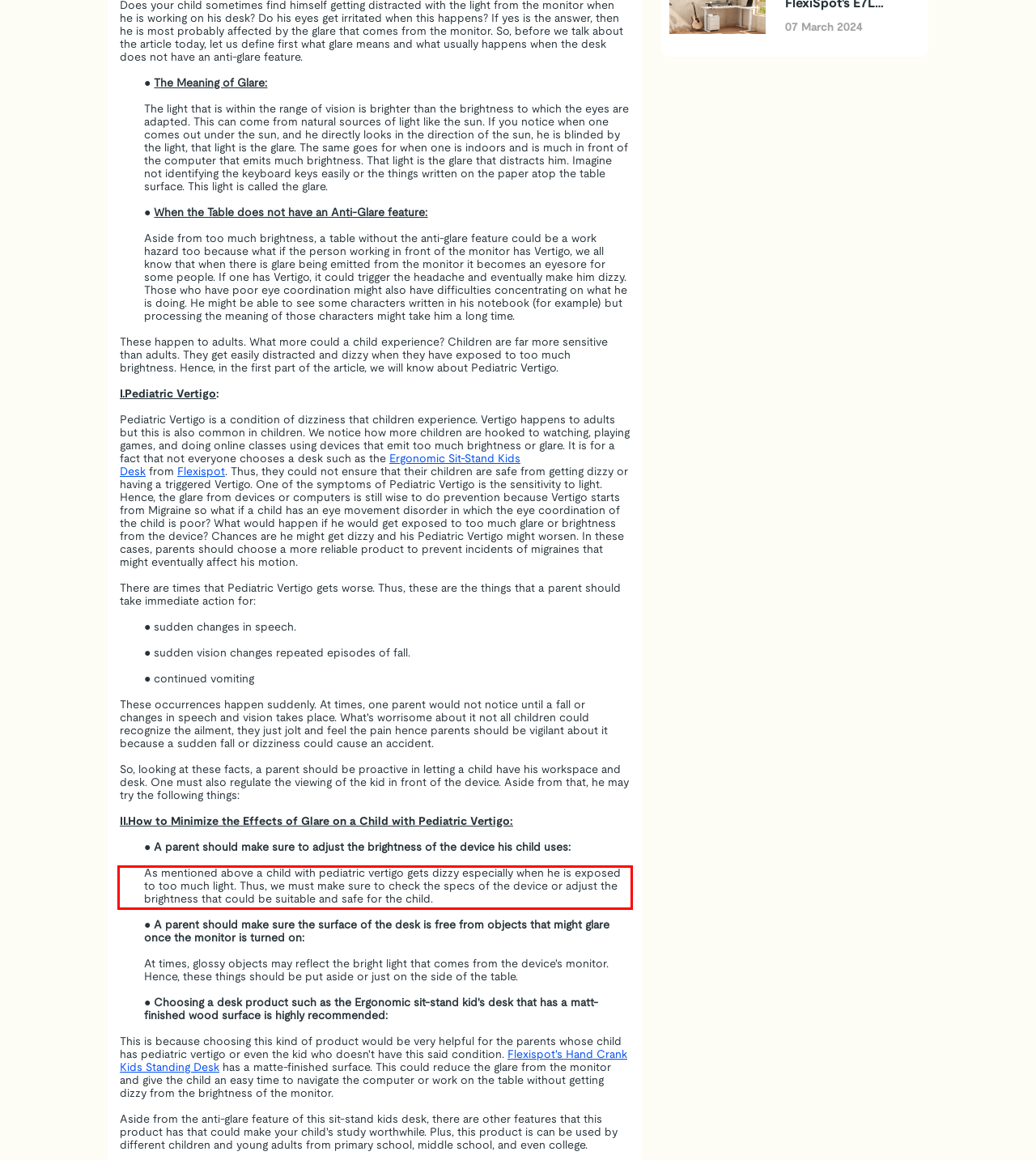Using the provided screenshot of a webpage, recognize and generate the text found within the red rectangle bounding box.

As mentioned above a child with pediatric vertigo gets dizzy especially when he is exposed to too much light. Thus, we must make sure to check the specs of the device or adjust the brightness that could be suitable and safe for the child.